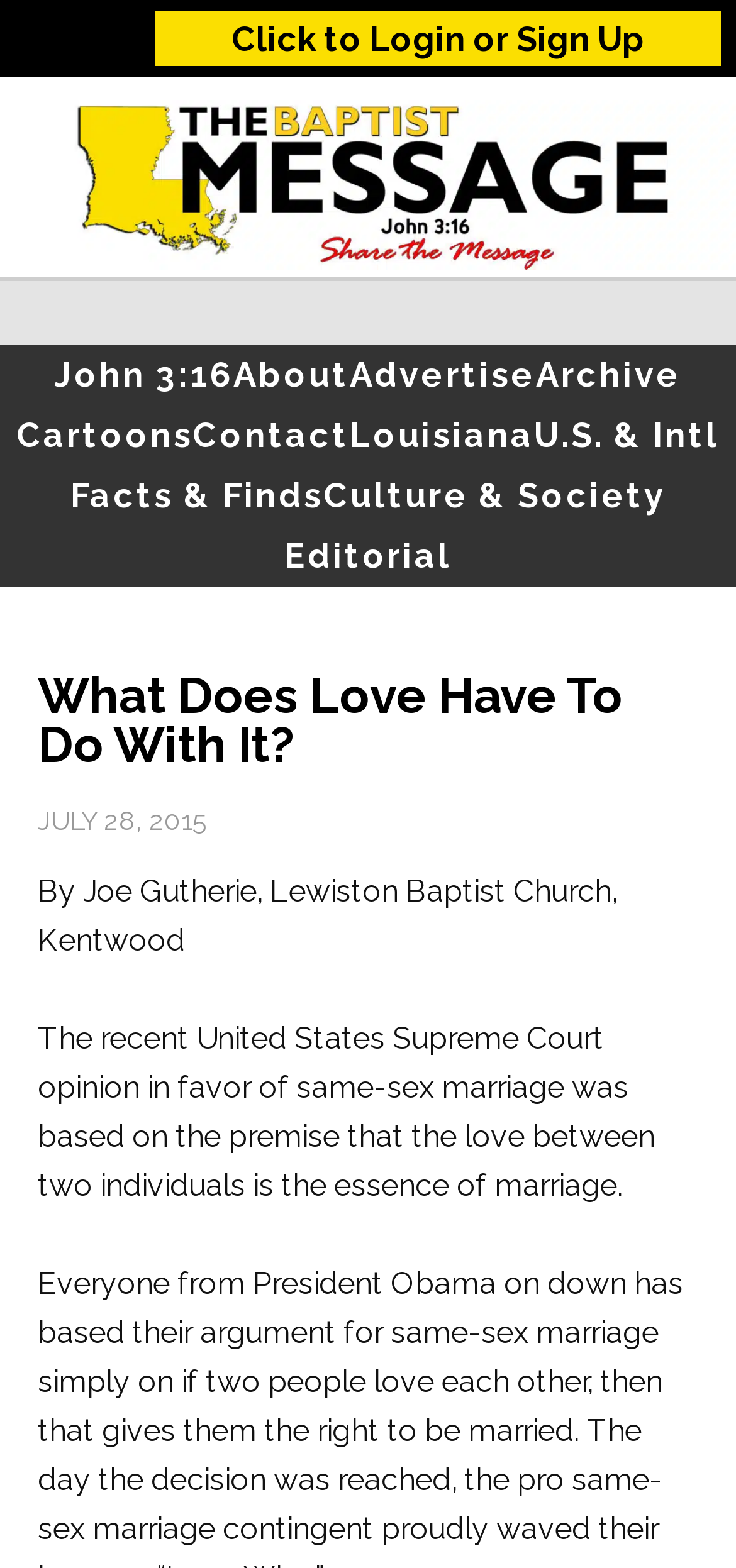Identify the bounding box coordinates of the section to be clicked to complete the task described by the following instruction: "Visit the About page". The coordinates should be four float numbers between 0 and 1, formatted as [left, top, right, bottom].

[0.317, 0.22, 0.475, 0.259]